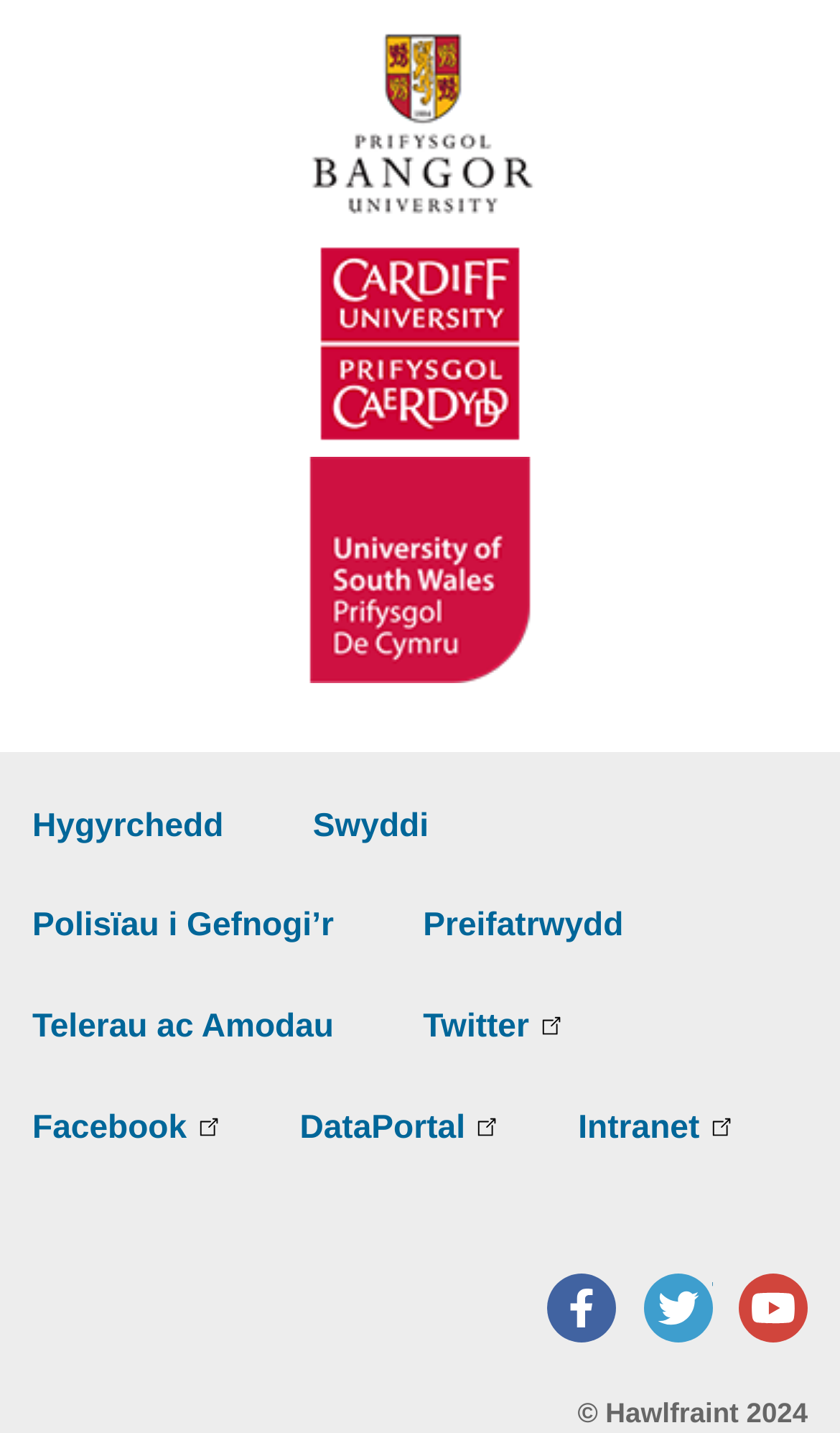Show the bounding box coordinates for the element that needs to be clicked to execute the following instruction: "Click on Bangor". Provide the coordinates in the form of four float numbers between 0 and 1, i.e., [left, top, right, bottom].

[0.218, 0.069, 0.782, 0.094]